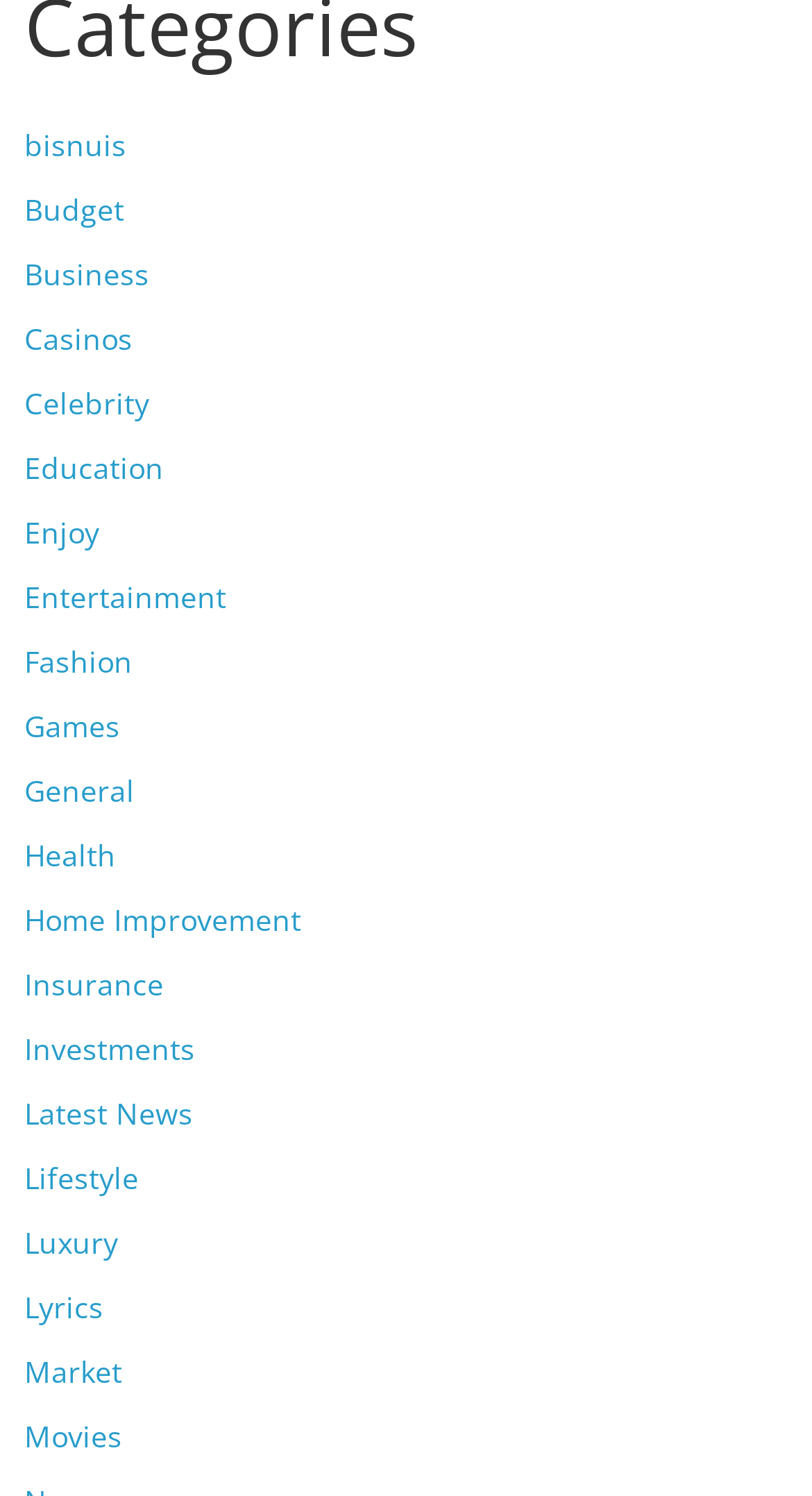Can users access content related to movies on this webpage?
Give a one-word or short-phrase answer derived from the screenshot.

Yes